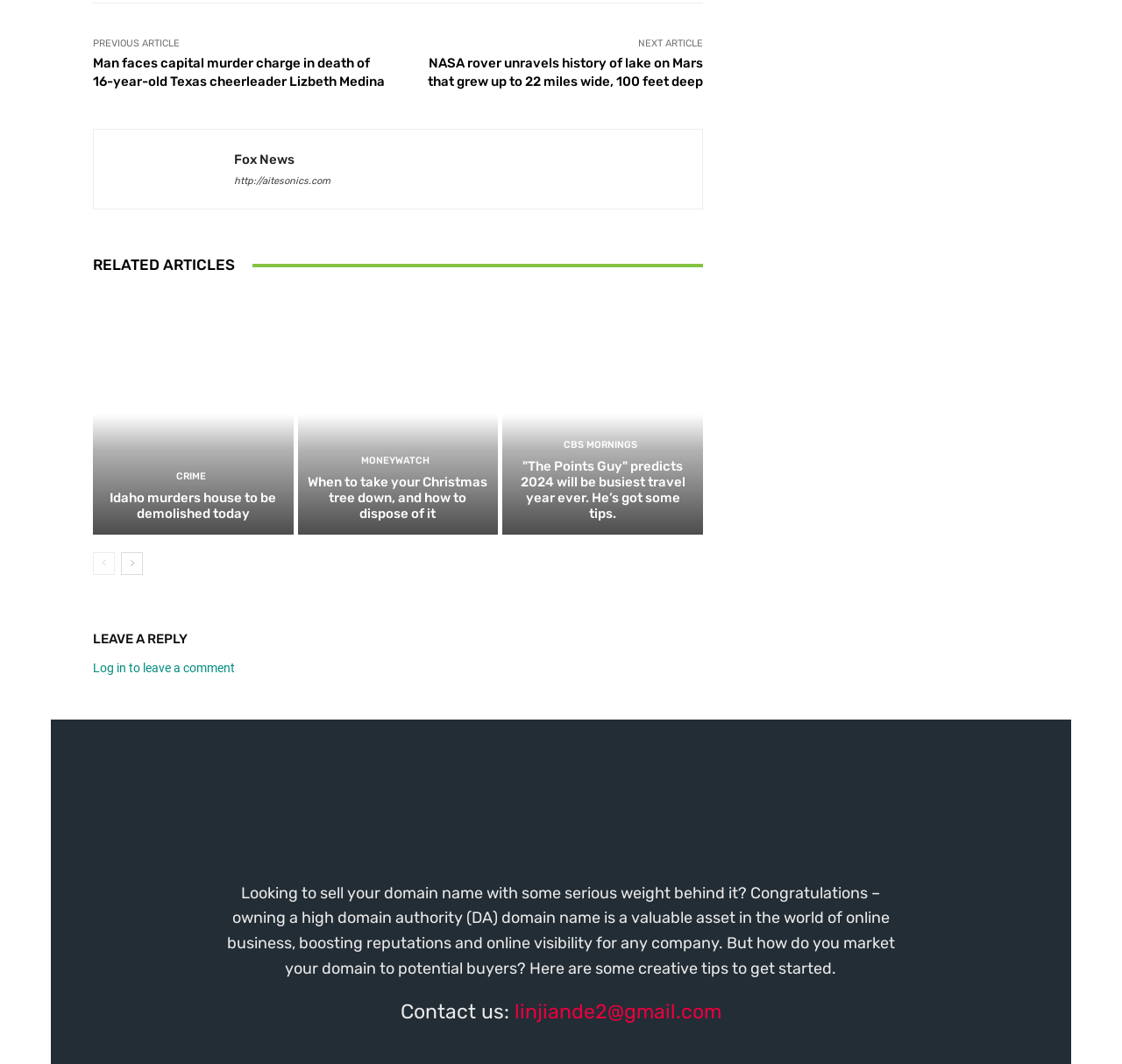Find the bounding box coordinates of the area to click in order to follow the instruction: "Check out the related article about Idaho murders".

[0.083, 0.276, 0.261, 0.502]